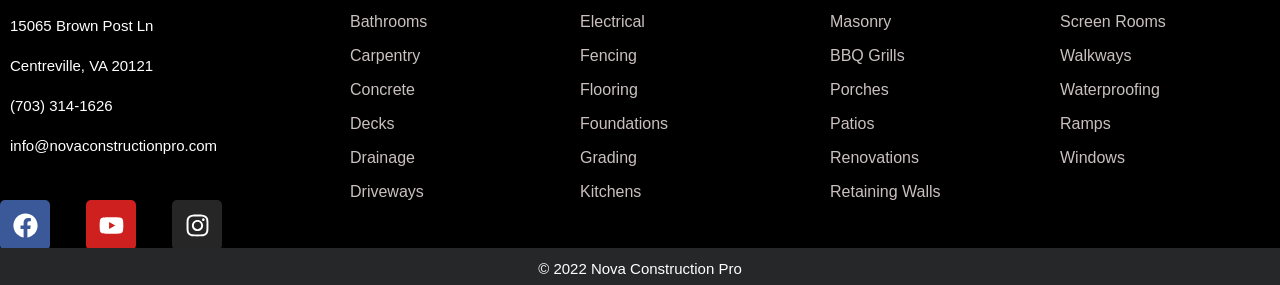What services does Nova Construction Pro offer?
Craft a detailed and extensive response to the question.

The webpage lists various construction services offered by Nova Construction Pro, including 'Bathrooms', 'Carpentry', 'Concrete', and many others. These services are listed in a grid-like structure on the webpage.